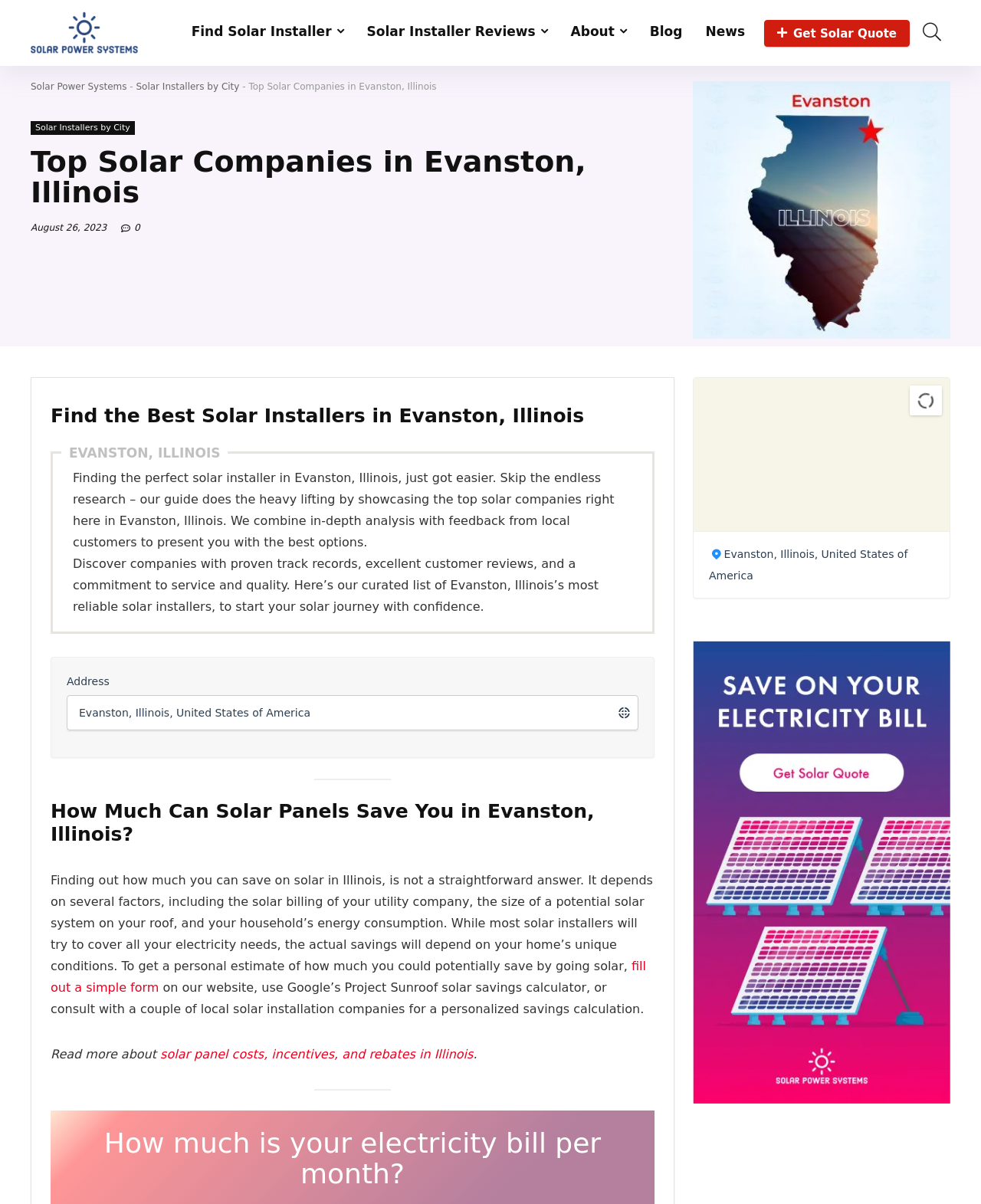Find the bounding box coordinates of the UI element according to this description: "Blog".

[0.651, 0.013, 0.707, 0.042]